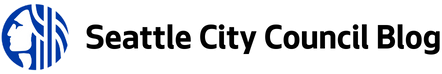Please provide a brief answer to the following inquiry using a single word or phrase:
What is the shape of the design that frames the woman's face?

Circular